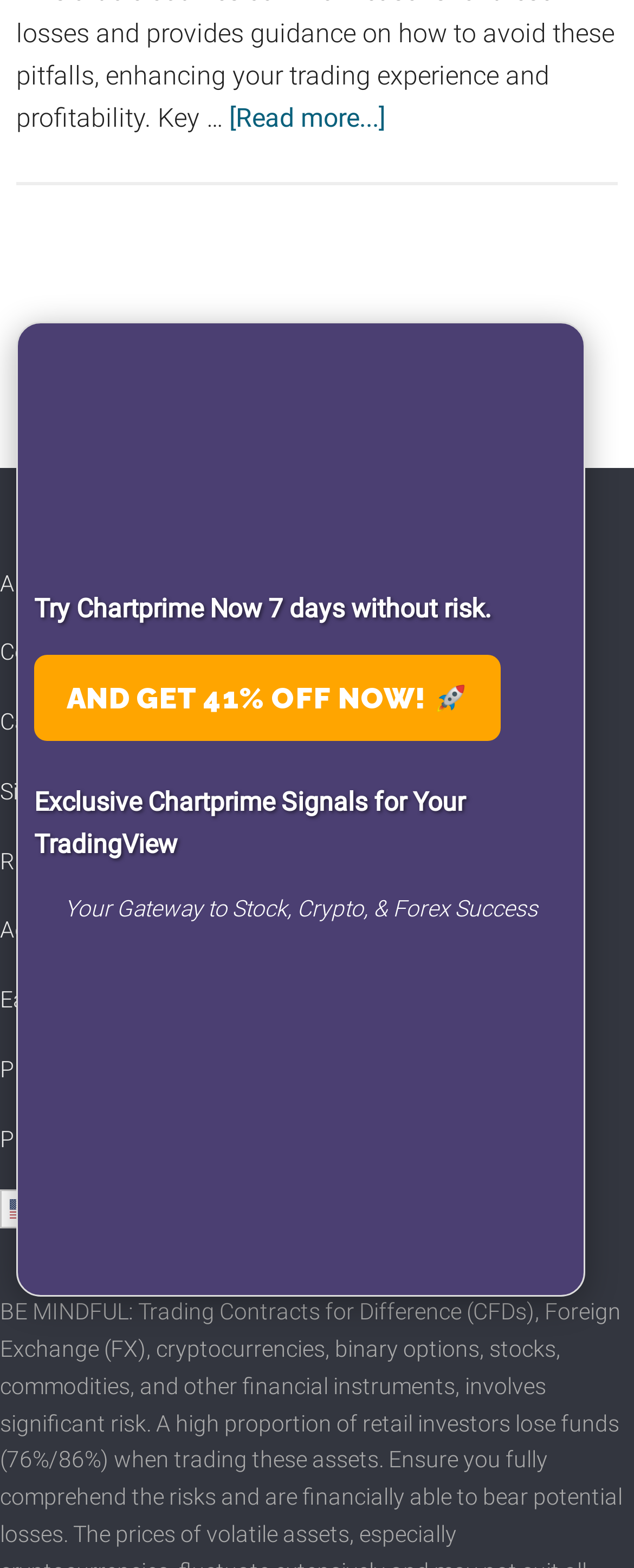Please respond in a single word or phrase: 
What is the offer for trying Chartprime?

7 days without risk